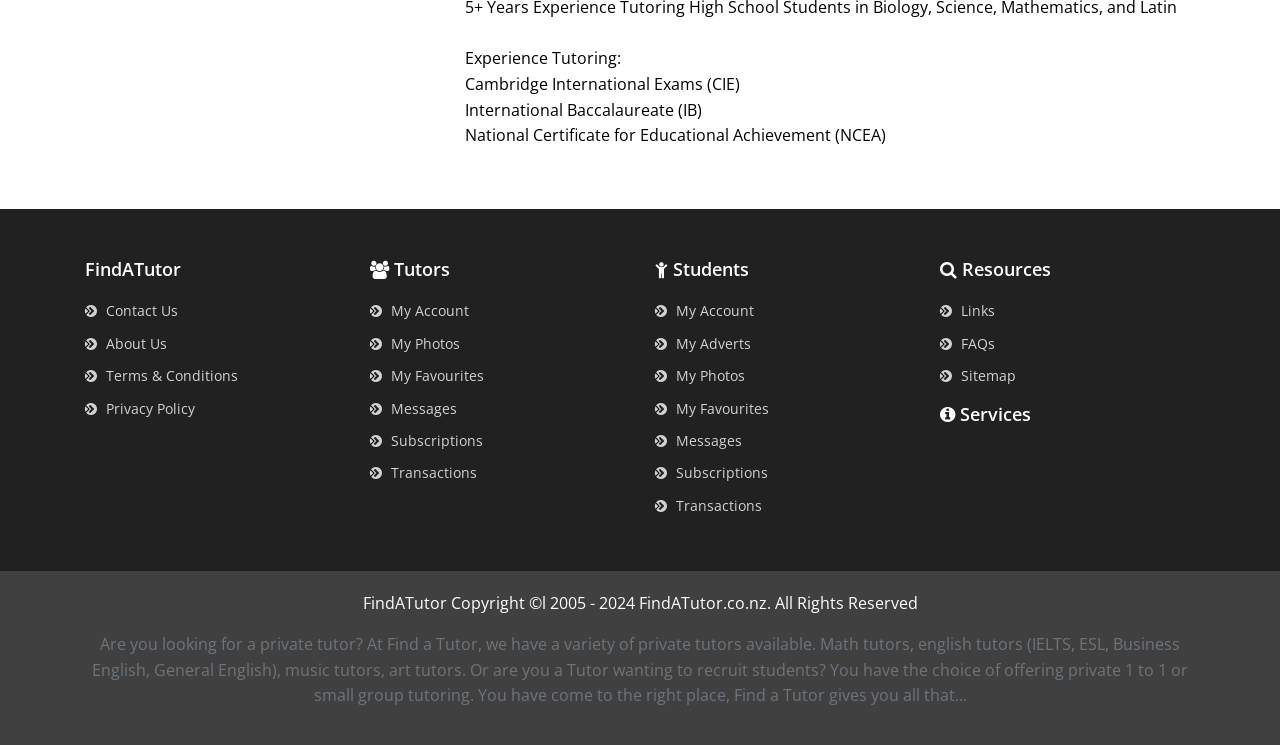Please respond in a single word or phrase: 
What type of exams does the website support?

CIE, IB, NCEA